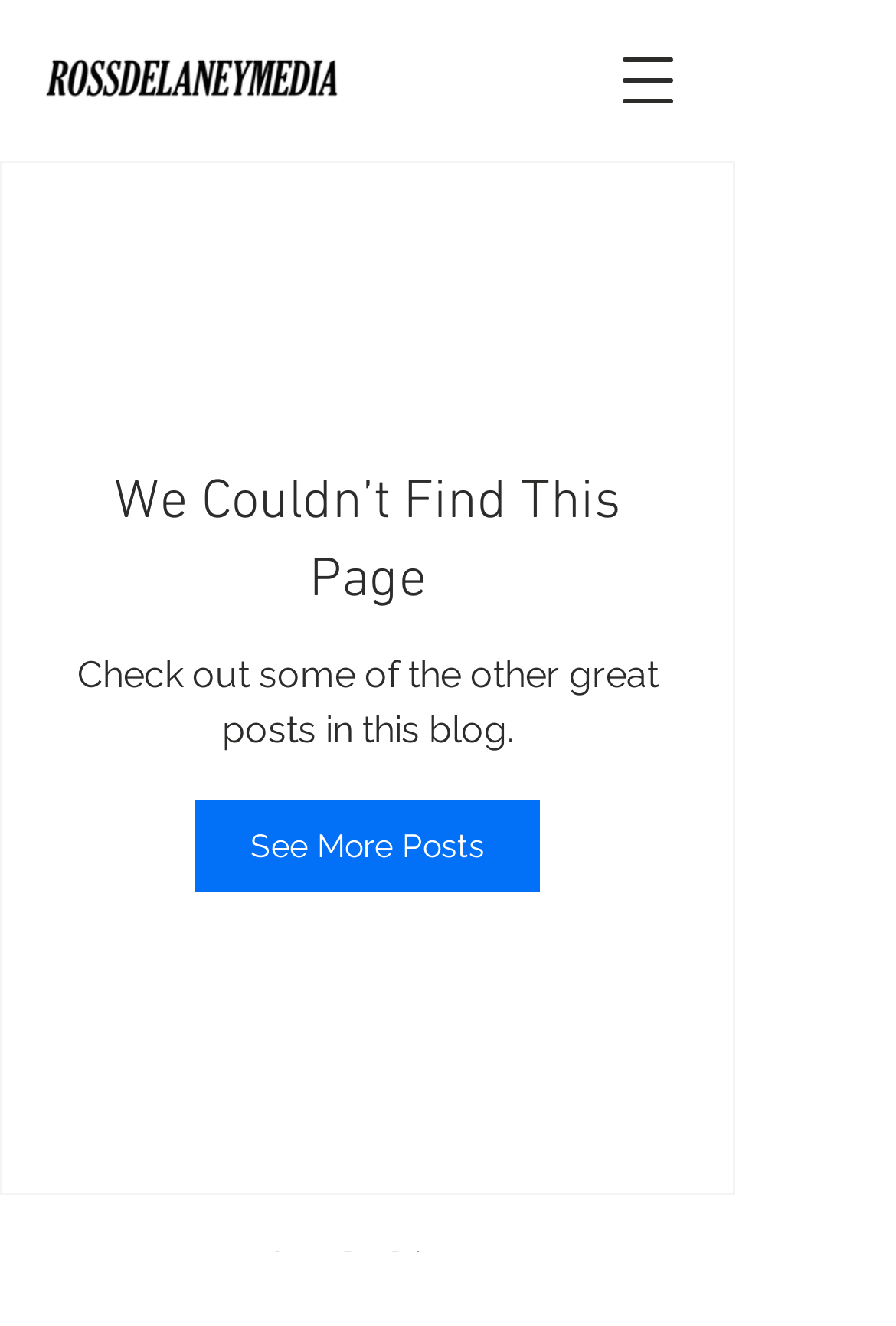Identify the bounding box coordinates for the UI element described as follows: "aria-label="Share"". Ensure the coordinates are four float numbers between 0 and 1, formatted as [left, top, right, bottom].

None